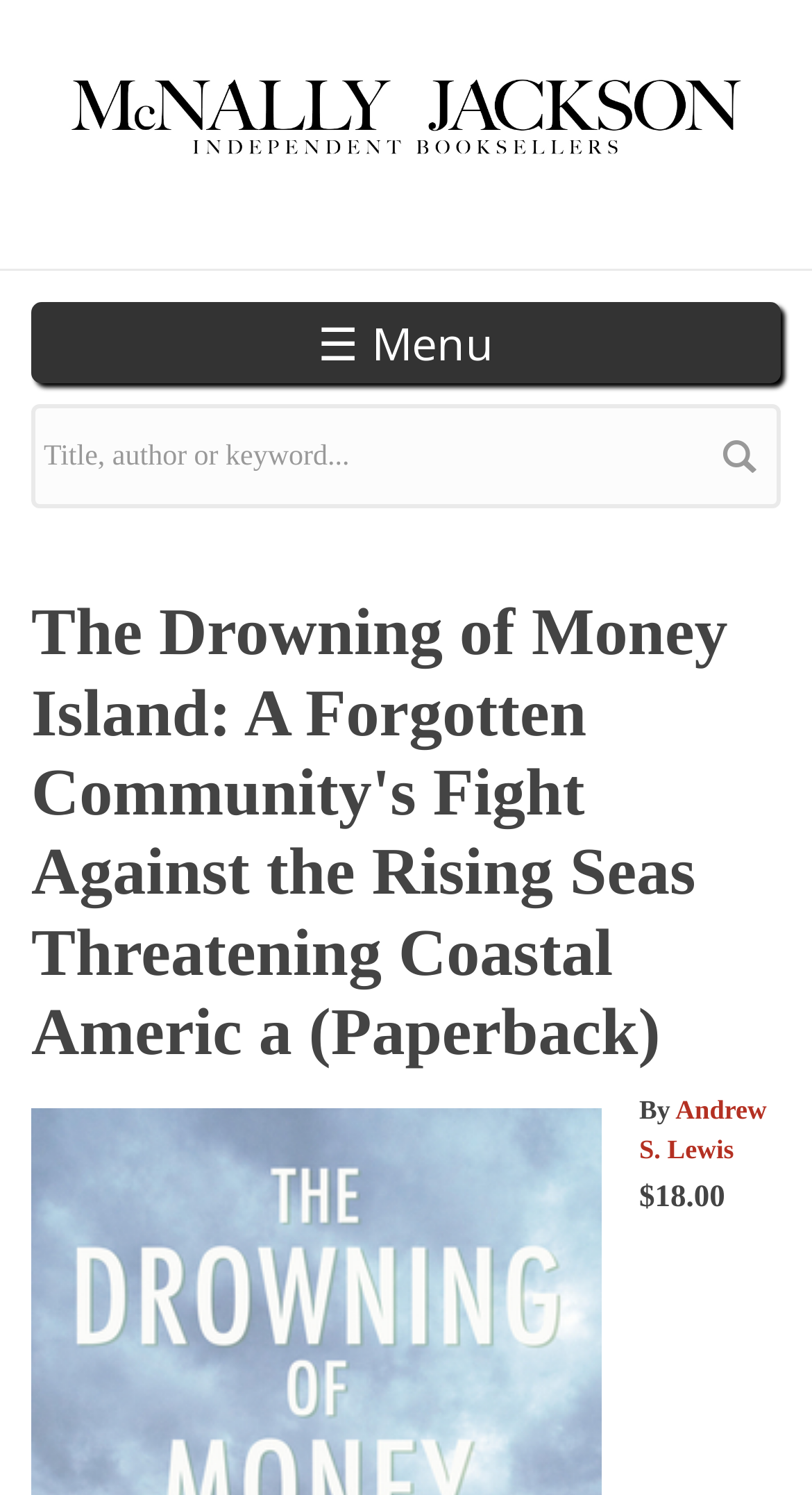Using the information shown in the image, answer the question with as much detail as possible: What is the price of the book?

I found the price of the book by looking at the static text element that displays the price, which is located below the book title and author information.